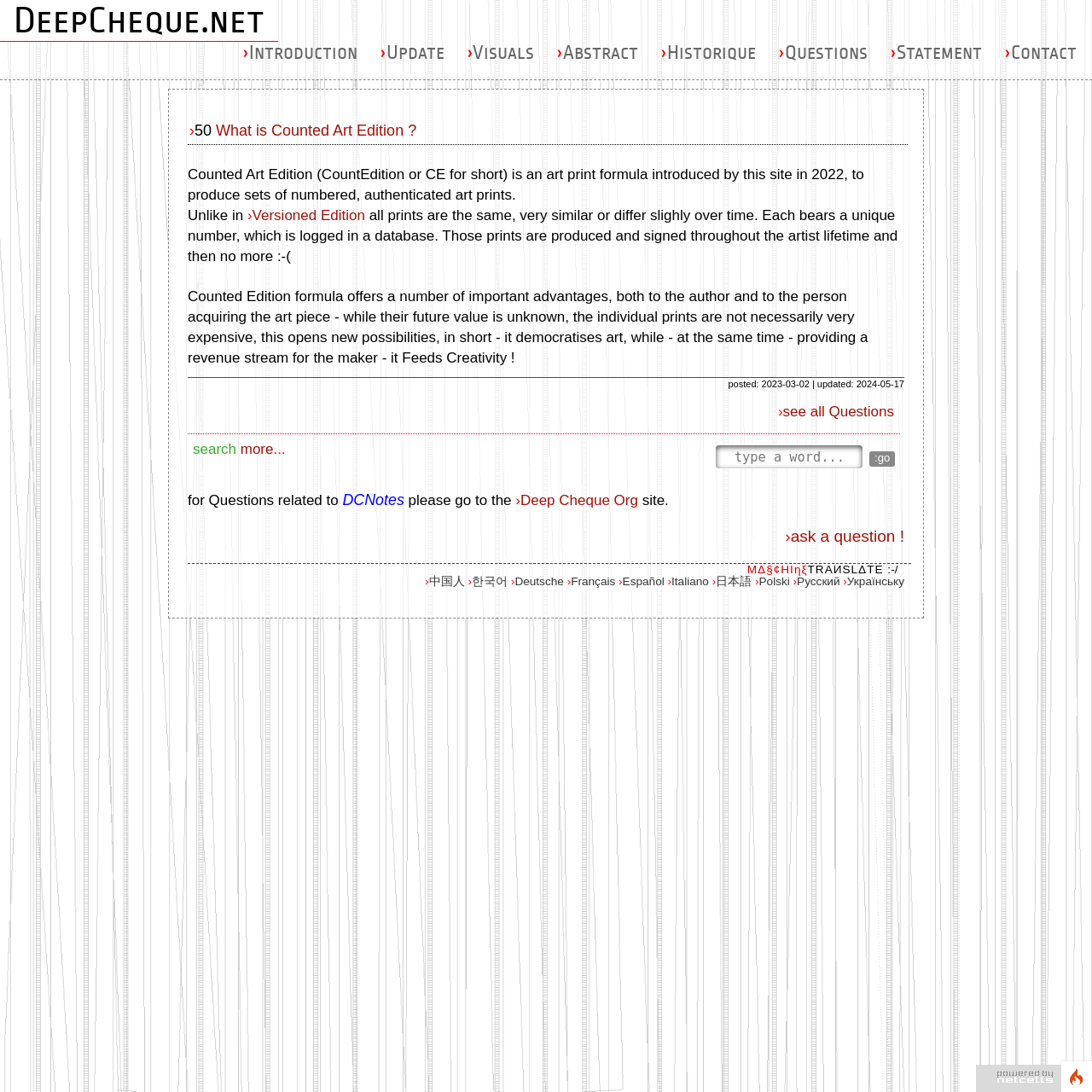Determine the bounding box coordinates for the clickable element required to fulfill the instruction: "search more". Provide the coordinates as four float numbers between 0 and 1, i.e., [left, top, right, bottom].

[0.177, 0.404, 0.25, 0.419]